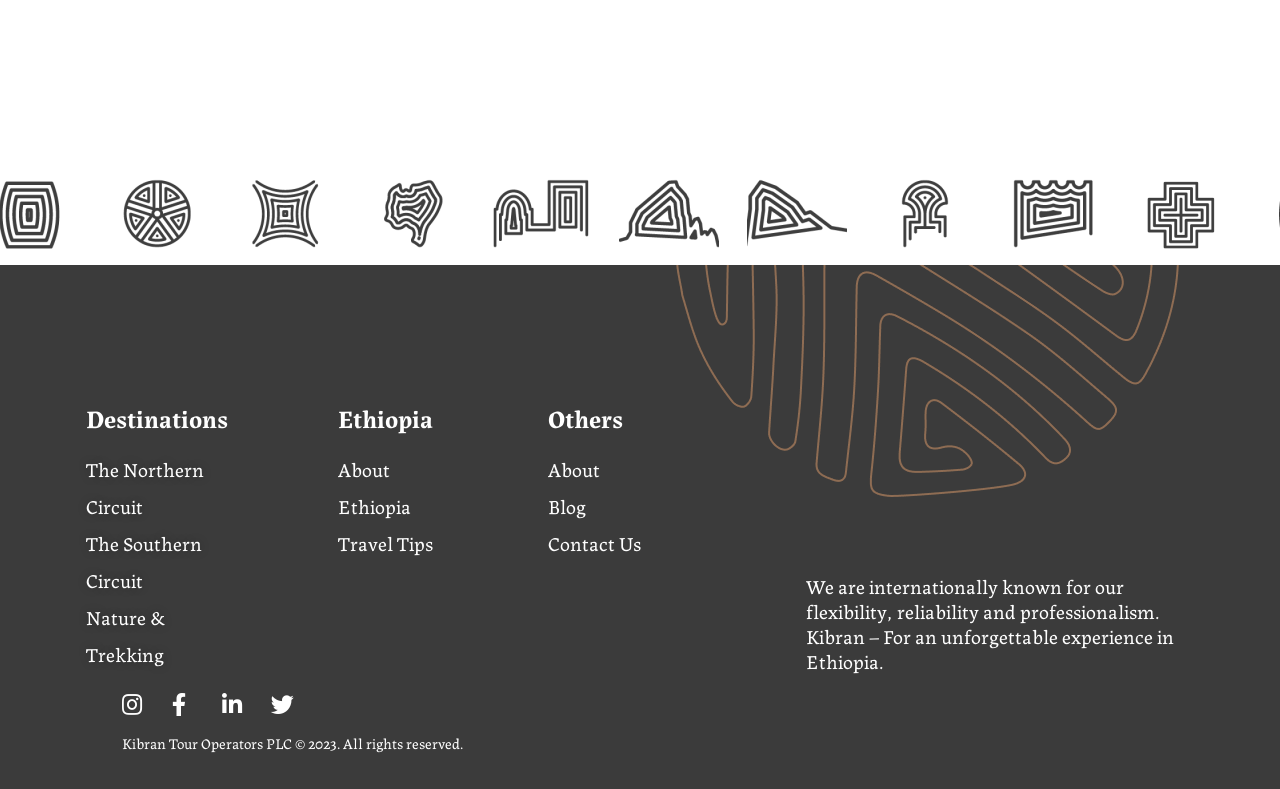Kindly provide the bounding box coordinates of the section you need to click on to fulfill the given instruction: "click on The Northern Circuit".

[0.067, 0.57, 0.187, 0.664]